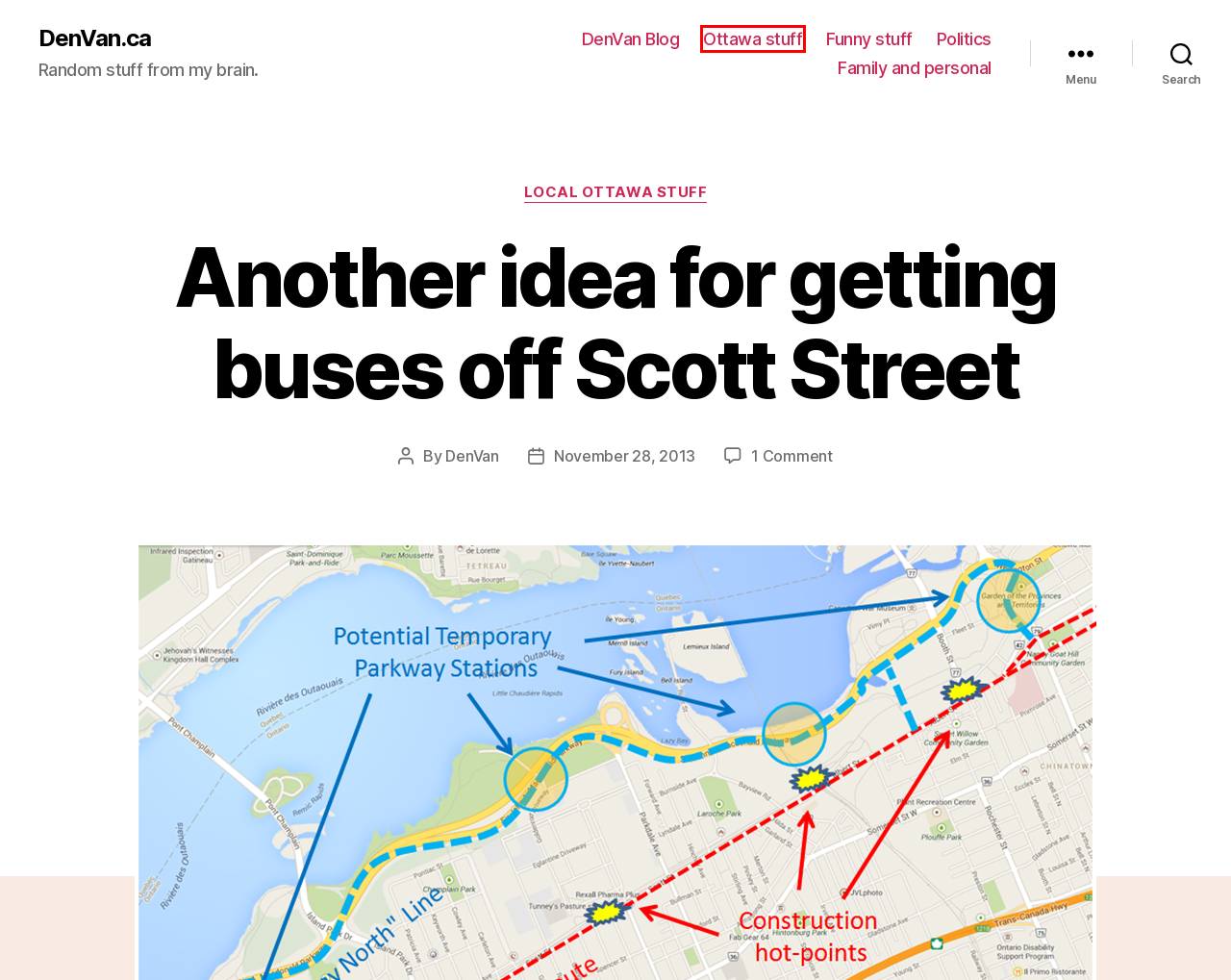Assess the screenshot of a webpage with a red bounding box and determine which webpage description most accurately matches the new page after clicking the element within the red box. Here are the options:
A. Local Ottawa stuff – DenVan.ca
B. Family and personal – DenVan.ca
C. DenVan Blog – DenVan.ca
D. Blog Tool, Publishing Platform, and CMS – WordPress.org
E. DenVan – DenVan.ca
F. DenVan.ca – Random stuff from my brain.
G. Bones of Wellington Walk Part 4: City Centre, Wellington Viaduct, O-Train – DenVan.ca
H. Politics – DenVan.ca

A